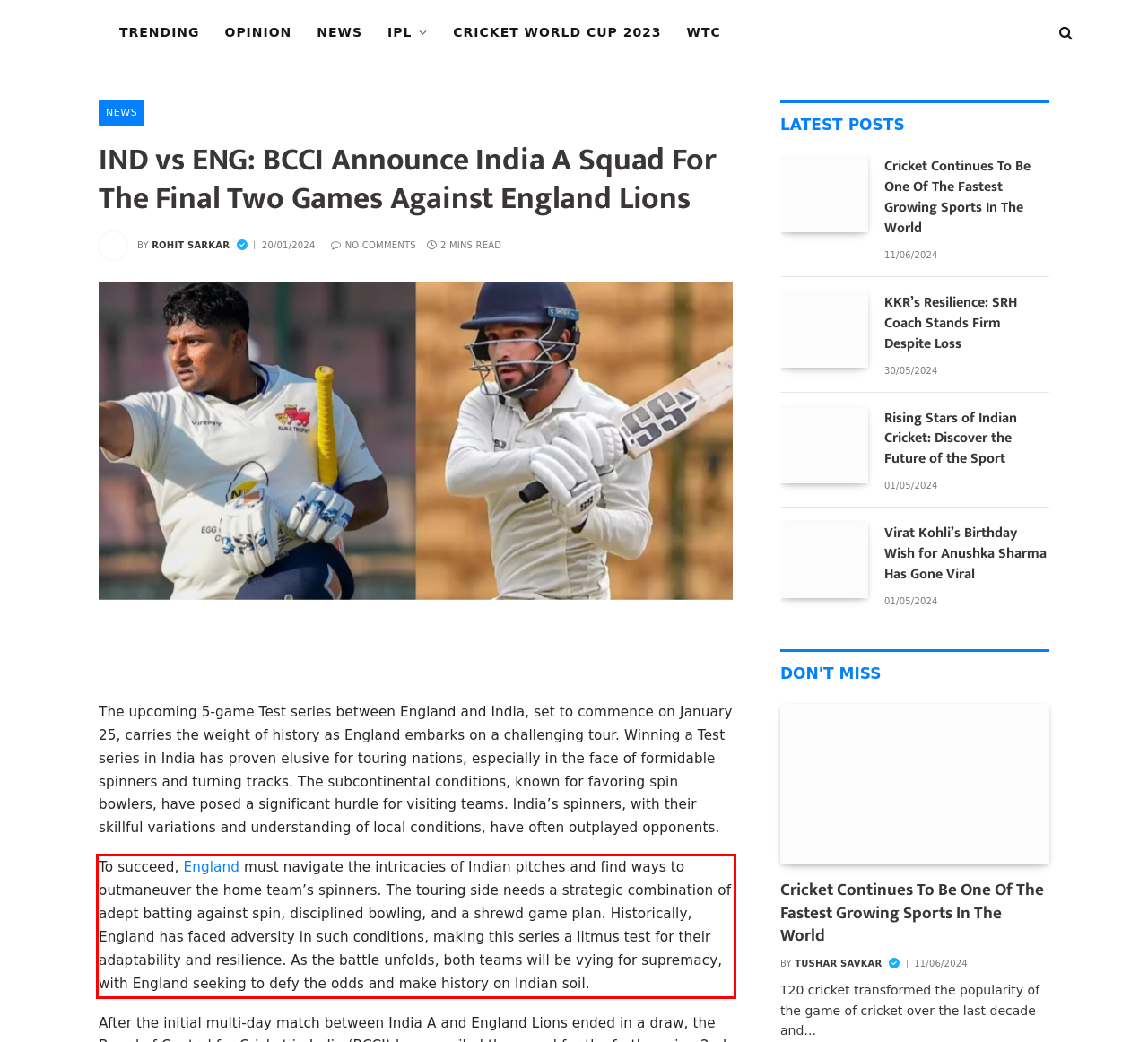Using the provided webpage screenshot, identify and read the text within the red rectangle bounding box.

To succeed, England must navigate the intricacies of Indian pitches and find ways to outmaneuver the home team’s spinners. The touring side needs a strategic combination of adept batting against spin, disciplined bowling, and a shrewd game plan. Historically, England has faced adversity in such conditions, making this series a litmus test for their adaptability and resilience. As the battle unfolds, both teams will be vying for supremacy, with England seeking to defy the odds and make history on Indian soil.